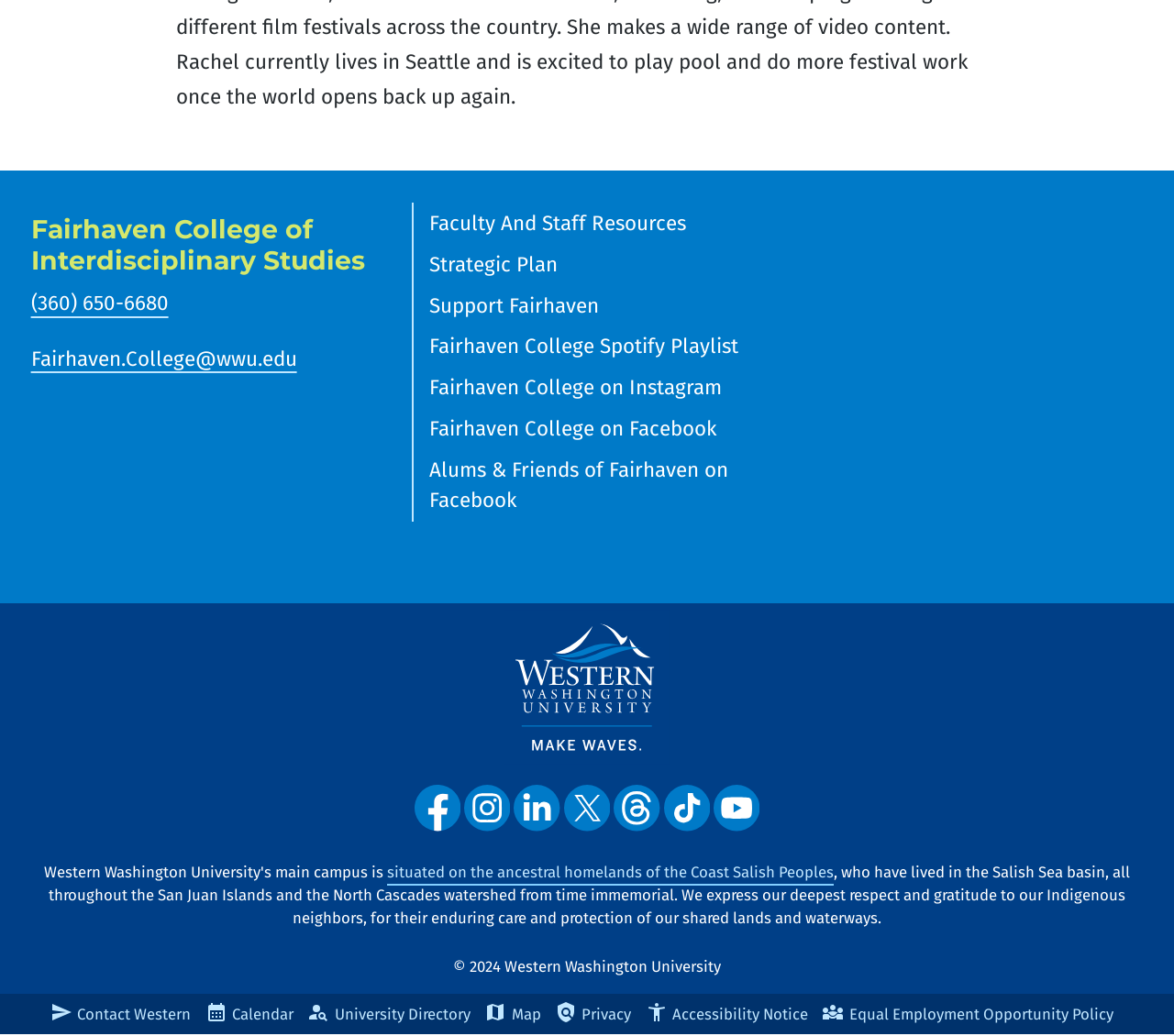What is the year of copyright for Western Washington University?
Answer the question with as much detail as possible.

I found the answer by looking at the StaticText element '2024' next to the copyright symbol in the 'Copyright and Contact Info' section.